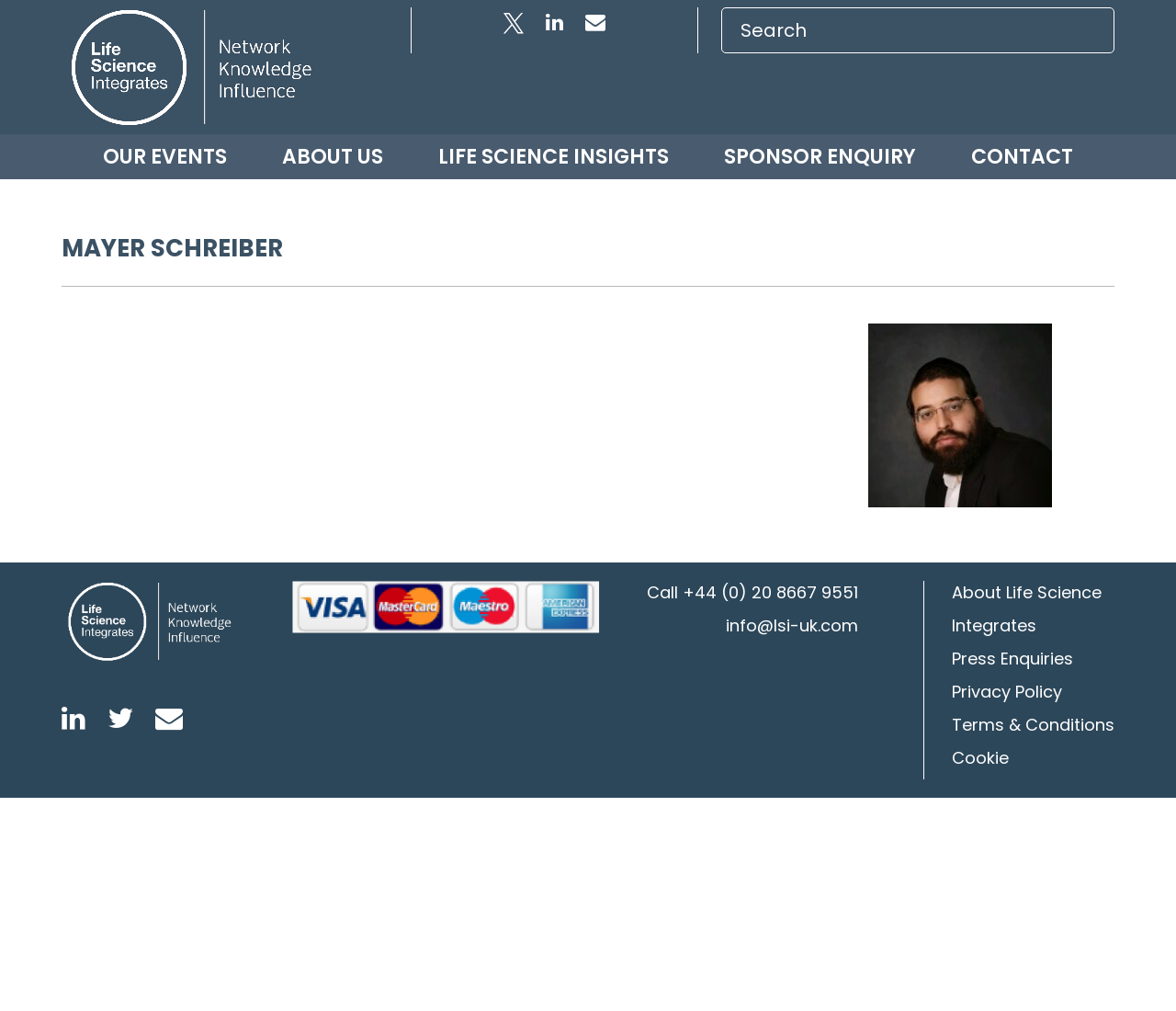Find the bounding box coordinates for the UI element whose description is: "Life Science Insights". The coordinates should be four float numbers between 0 and 1, in the format [left, top, right, bottom].

[0.373, 0.14, 0.569, 0.17]